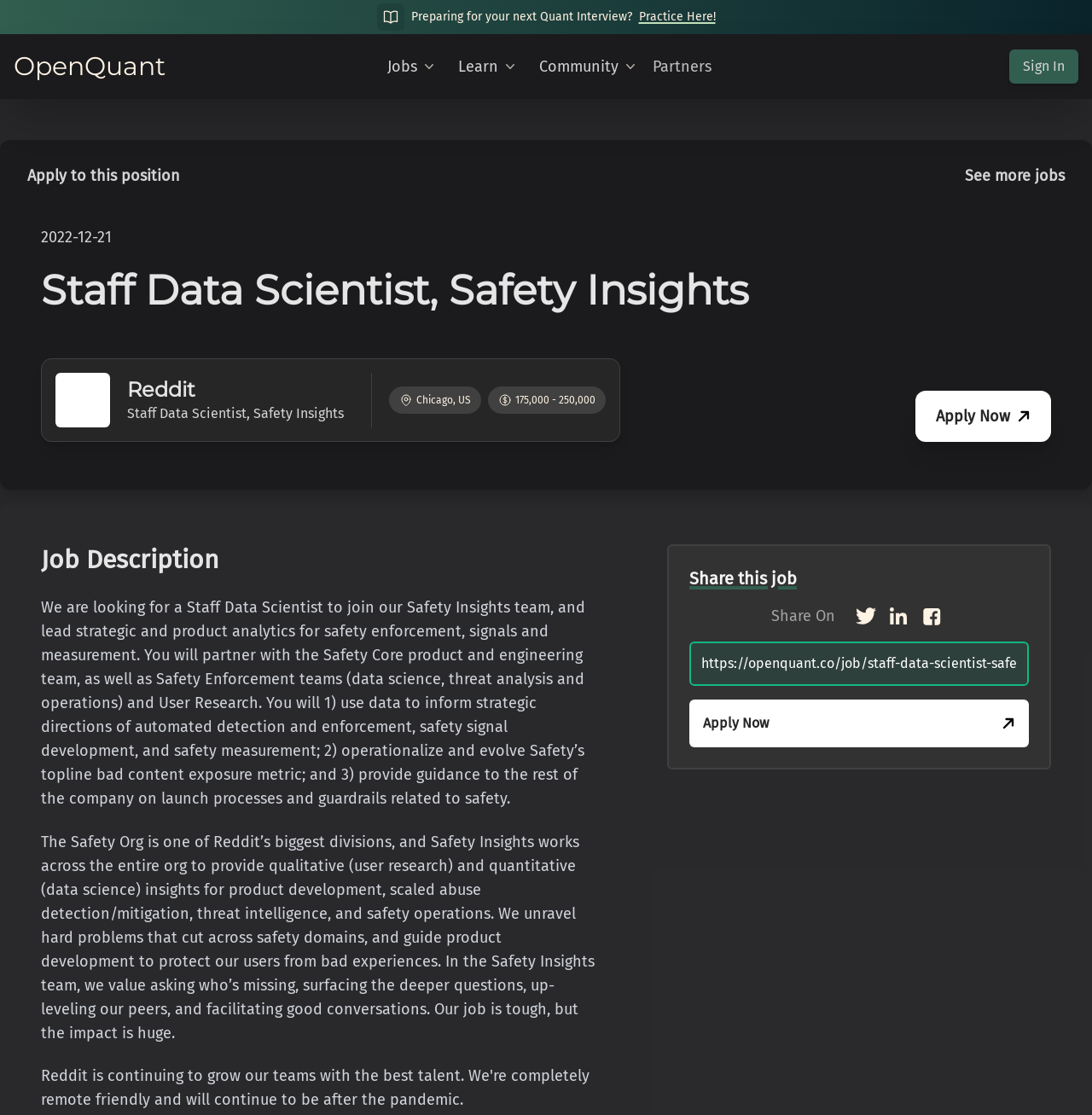Please answer the following question using a single word or phrase: 
What is the location of the job?

Chicago, US